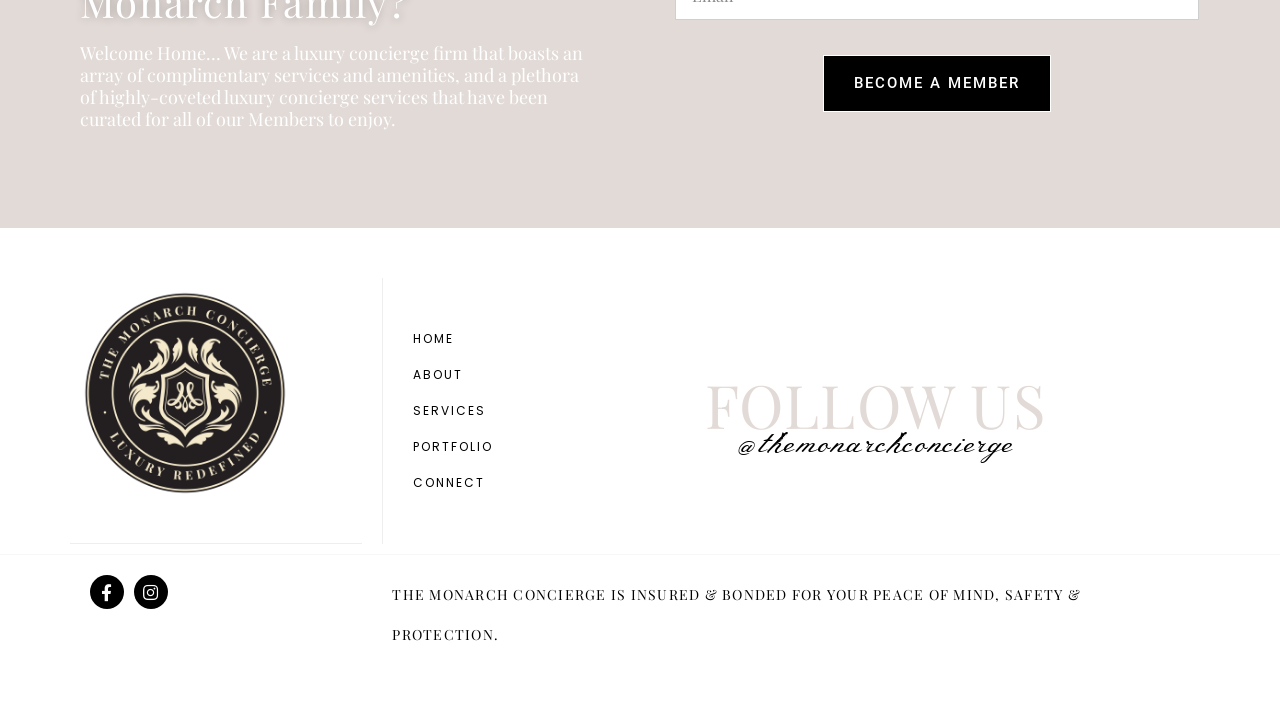Identify the bounding box coordinates of the element that should be clicked to fulfill this task: "Go to the HOME page". The coordinates should be provided as four float numbers between 0 and 1, i.e., [left, top, right, bottom].

[0.307, 0.455, 0.414, 0.506]